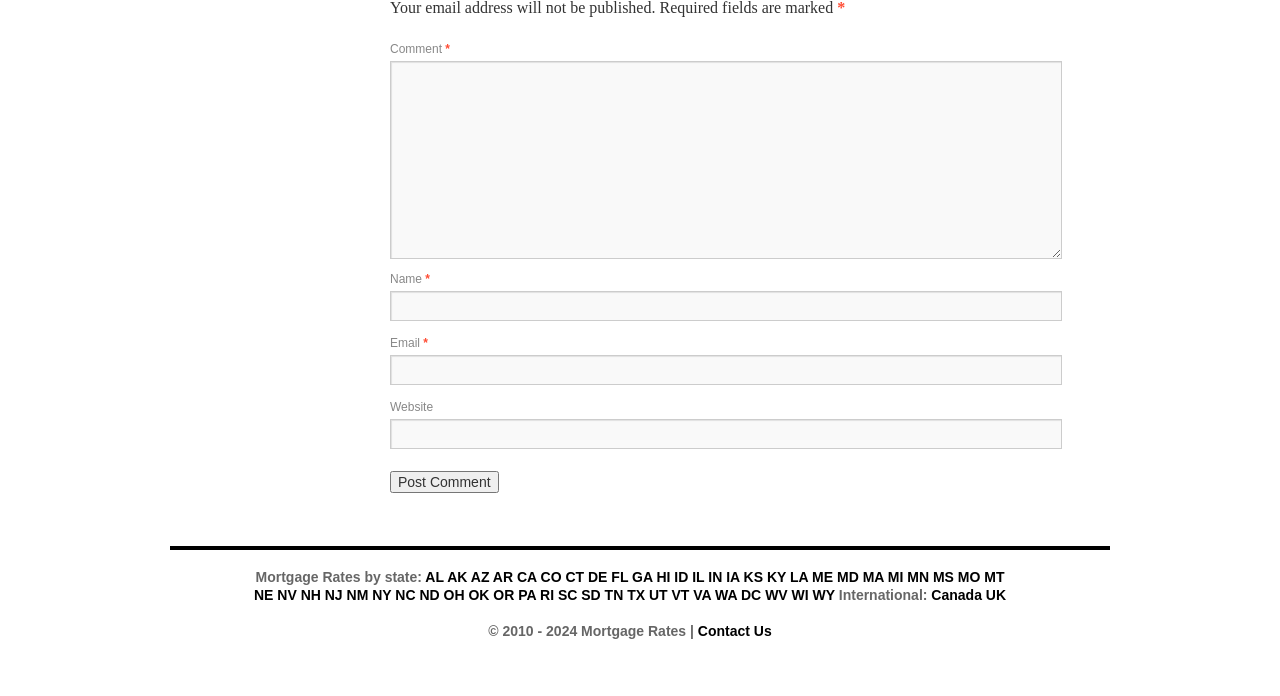Answer the question using only one word or a concise phrase: What is the topic of the webpage?

Mortgage Rates